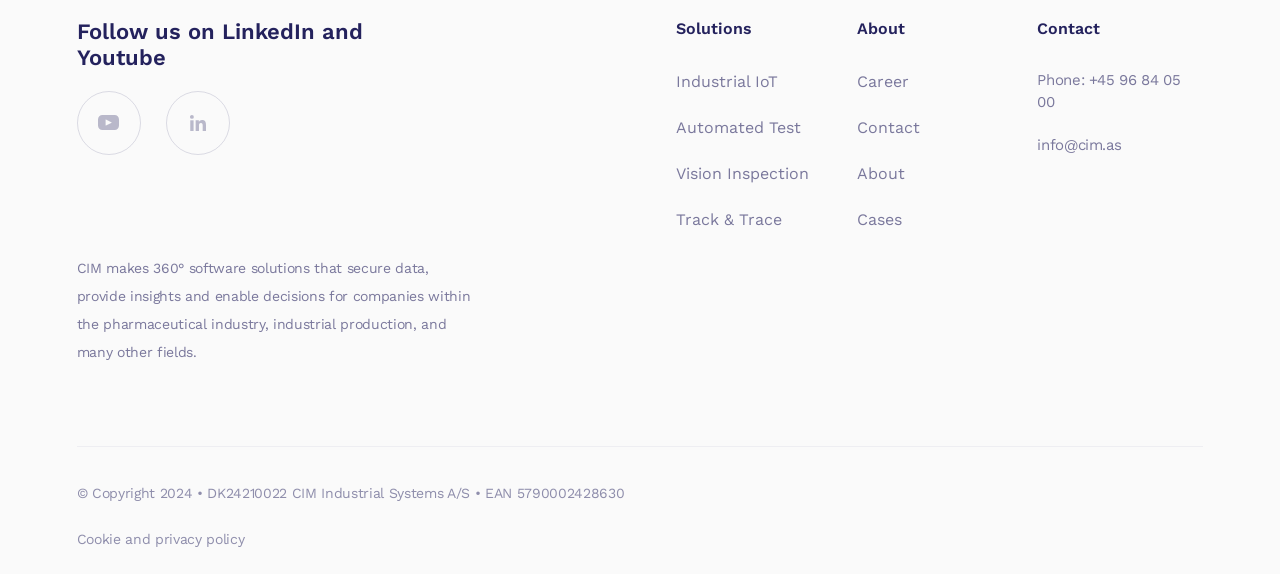What industries does the company provide solutions for?
Using the image as a reference, give a one-word or short phrase answer.

Pharmaceutical industry, industrial production, and others